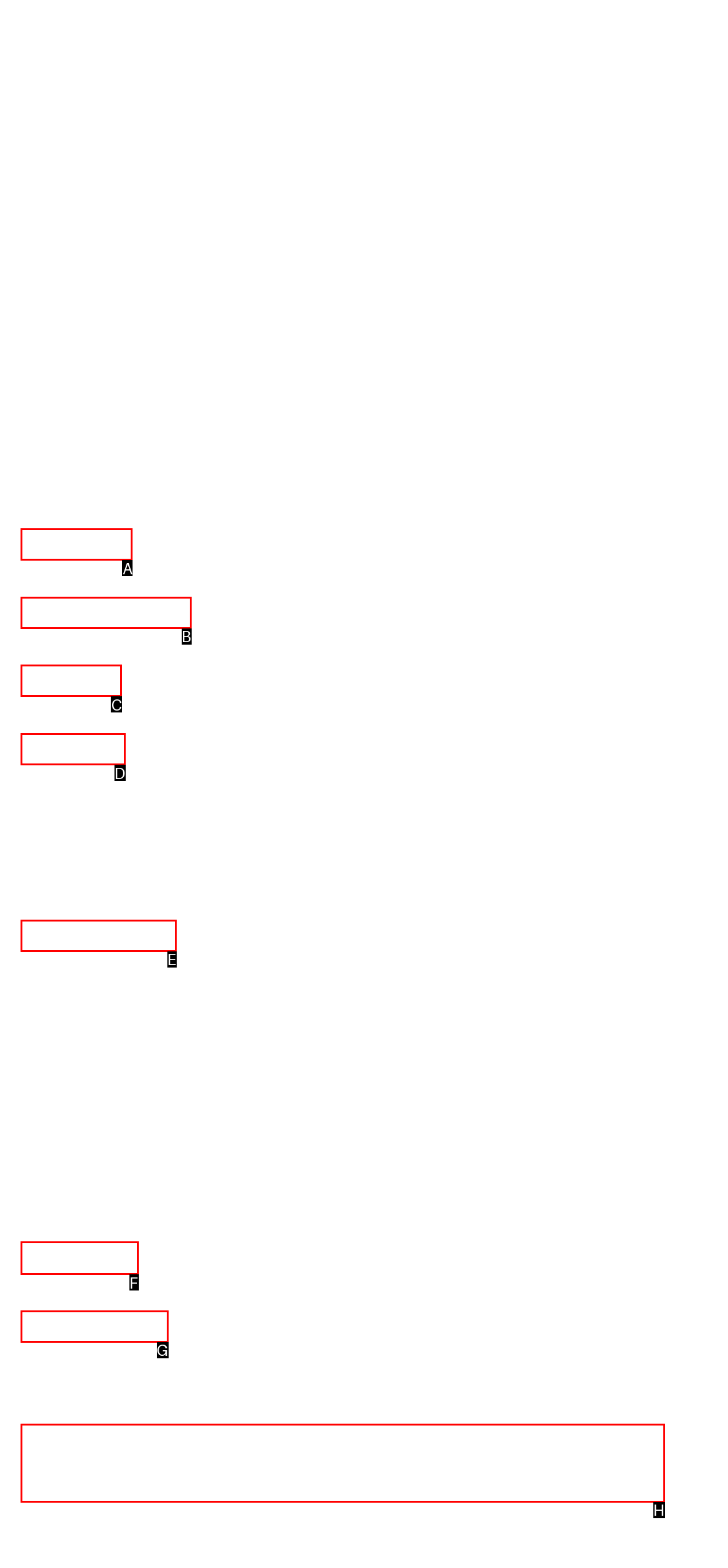Identify the correct HTML element to click for the task: Read the article titled 'False Teachers as a Sign'. Provide the letter of your choice.

None